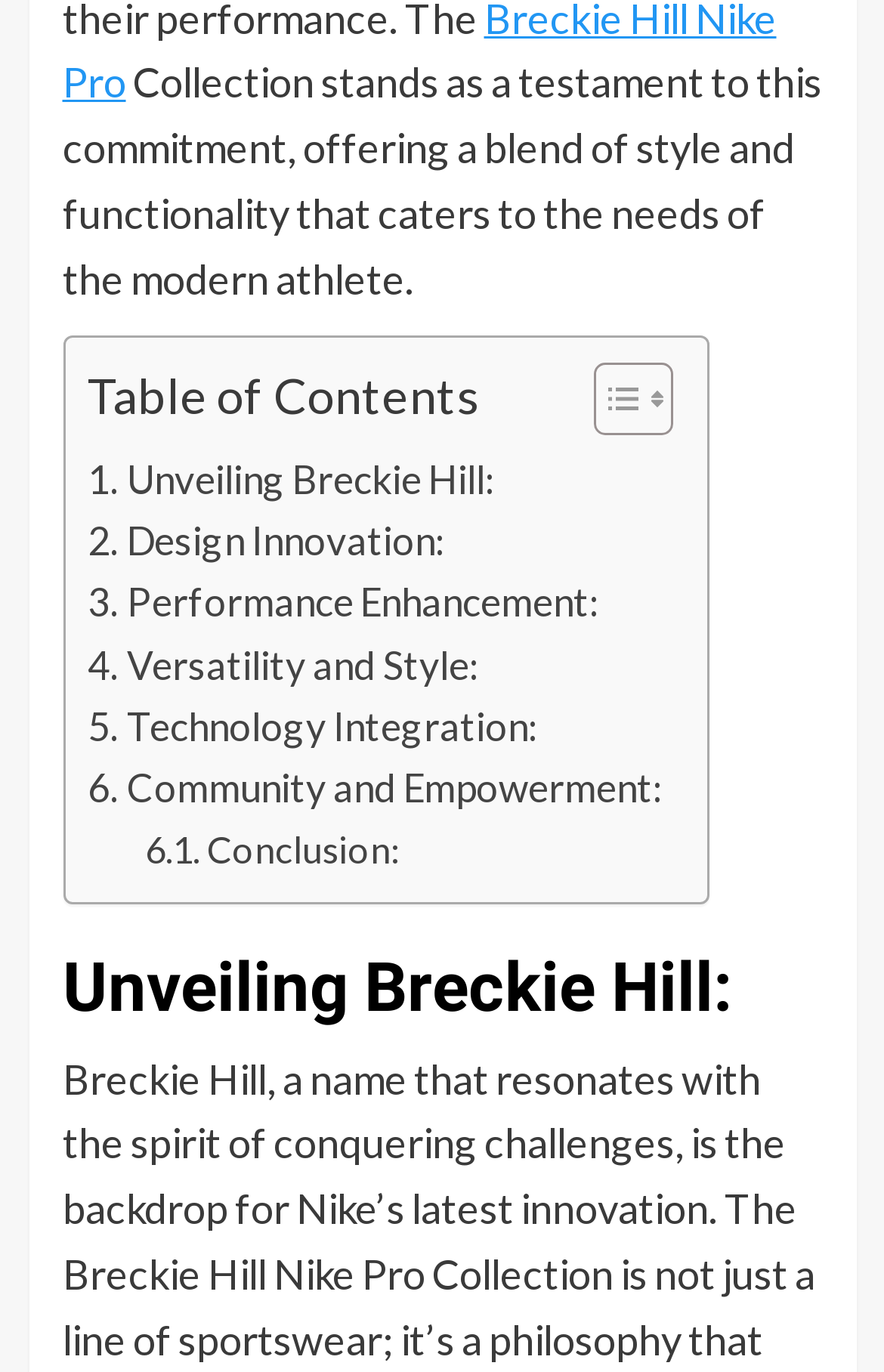What is the last section of the table of contents?
Please provide a single word or phrase in response based on the screenshot.

Conclusion